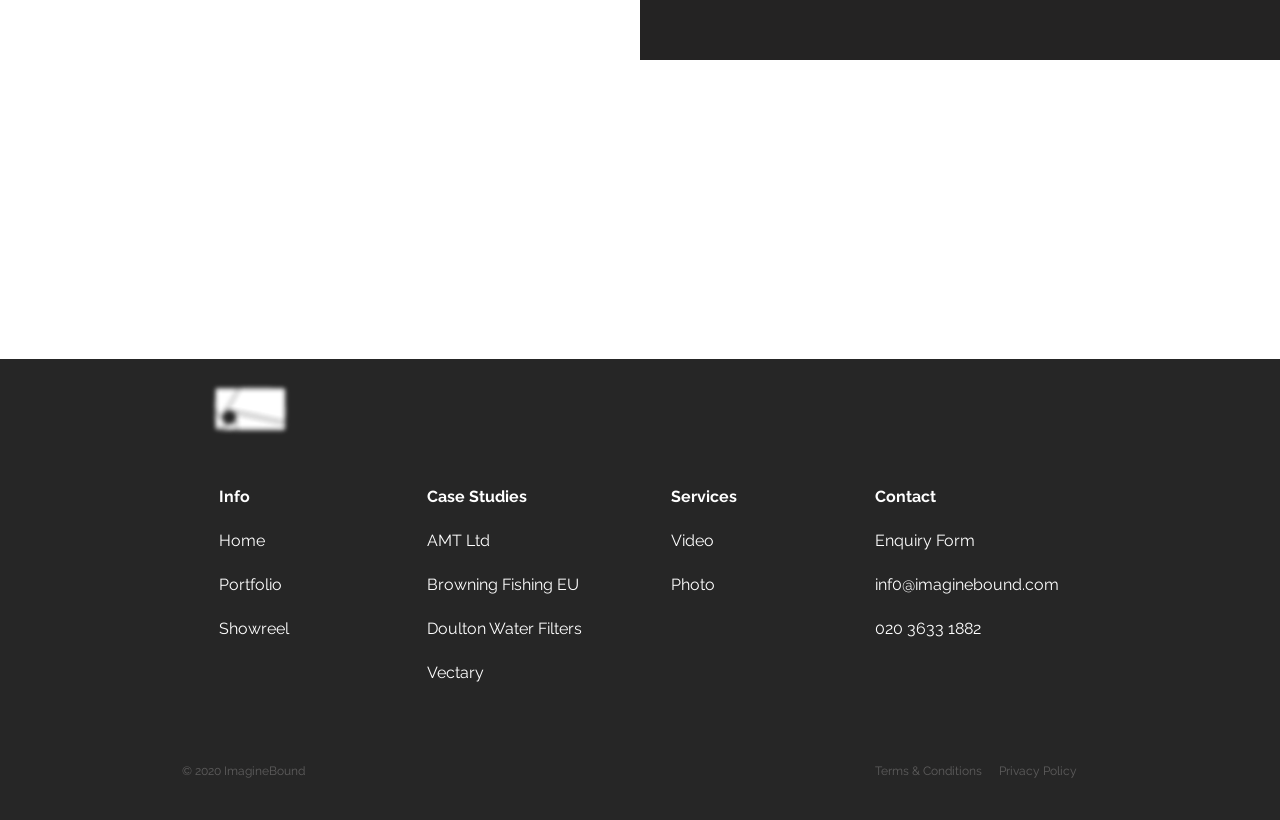Find and provide the bounding box coordinates for the UI element described here: "AMT Ltd". The coordinates should be given as four float numbers between 0 and 1: [left, top, right, bottom].

[0.334, 0.649, 0.383, 0.673]